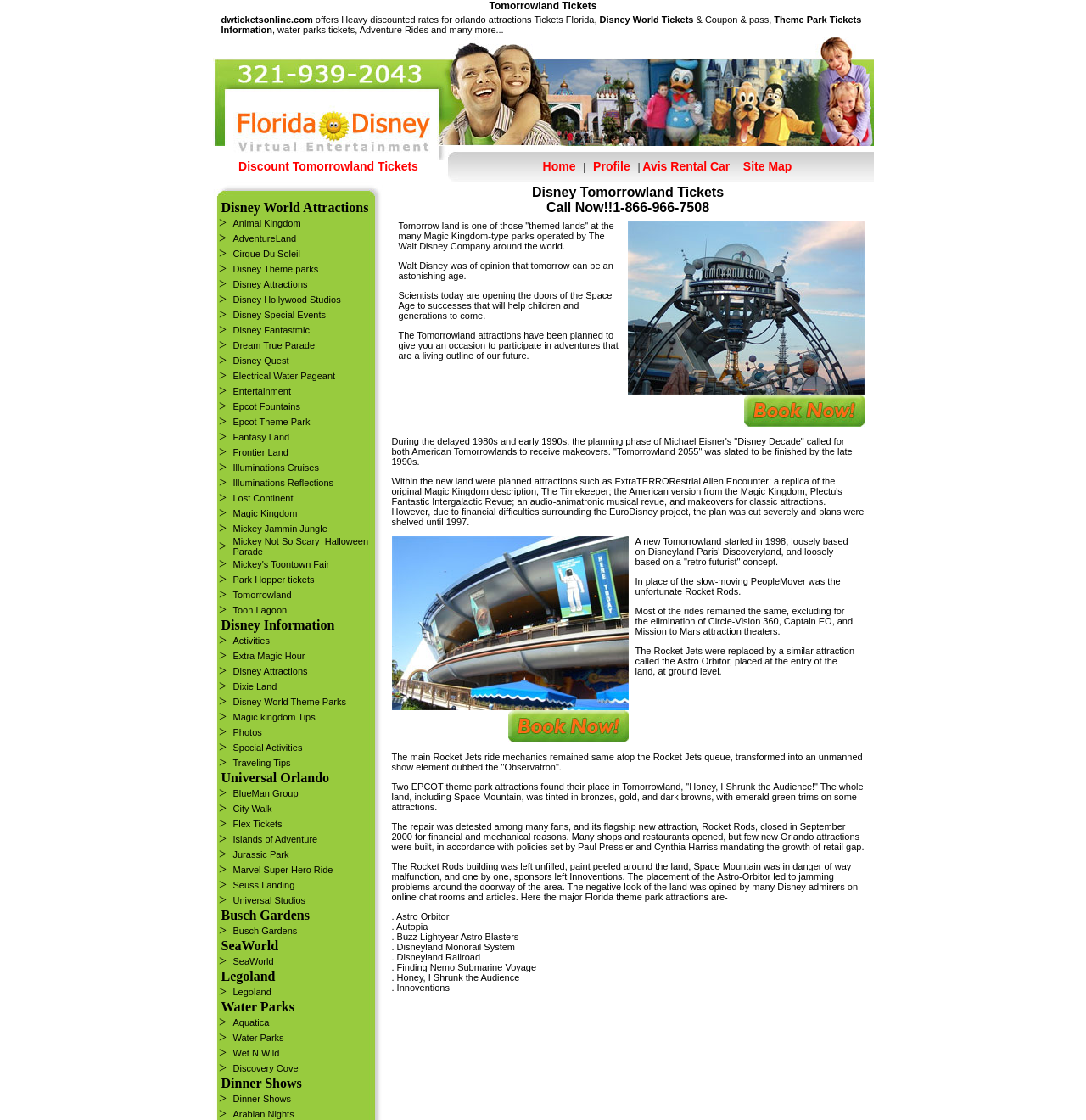Craft a detailed narrative of the webpage's structure and content.

This webpage is about Tomorrowland tickets and Disney World theme park tickets. At the top, there is a heading that reads "Tomorrowland Tickets" followed by a brief description of the website's offerings, including discounted rates for Orlando attractions, Disney World tickets, and theme park information.

Below the heading, there are several sections with images and links. The first section has three images with links to "Discount Tomorrowland Tickets", "Disney Tomorrowland Tickets", and "Tomorrowland Cheap Tickets". The second section has a row of links to "Home", "Profile", "Avis Rental Car", and "Site Map".

On the left side of the page, there is a grid with several rows, each containing a ">" symbol and a link to a different Disney World attraction or theme park, such as "Animal Kingdom", "AdventureLand", "Cirque Du Soleil", and "Disney Hollywood Studios". There are also links to "Disney Attractions", "Disney Special Events", "Disney Fantastmic", and "Dream True Parade".

Overall, the webpage appears to be a ticketing website for Disney World theme parks and Tomorrowland, with various links and sections providing information and options for visitors.